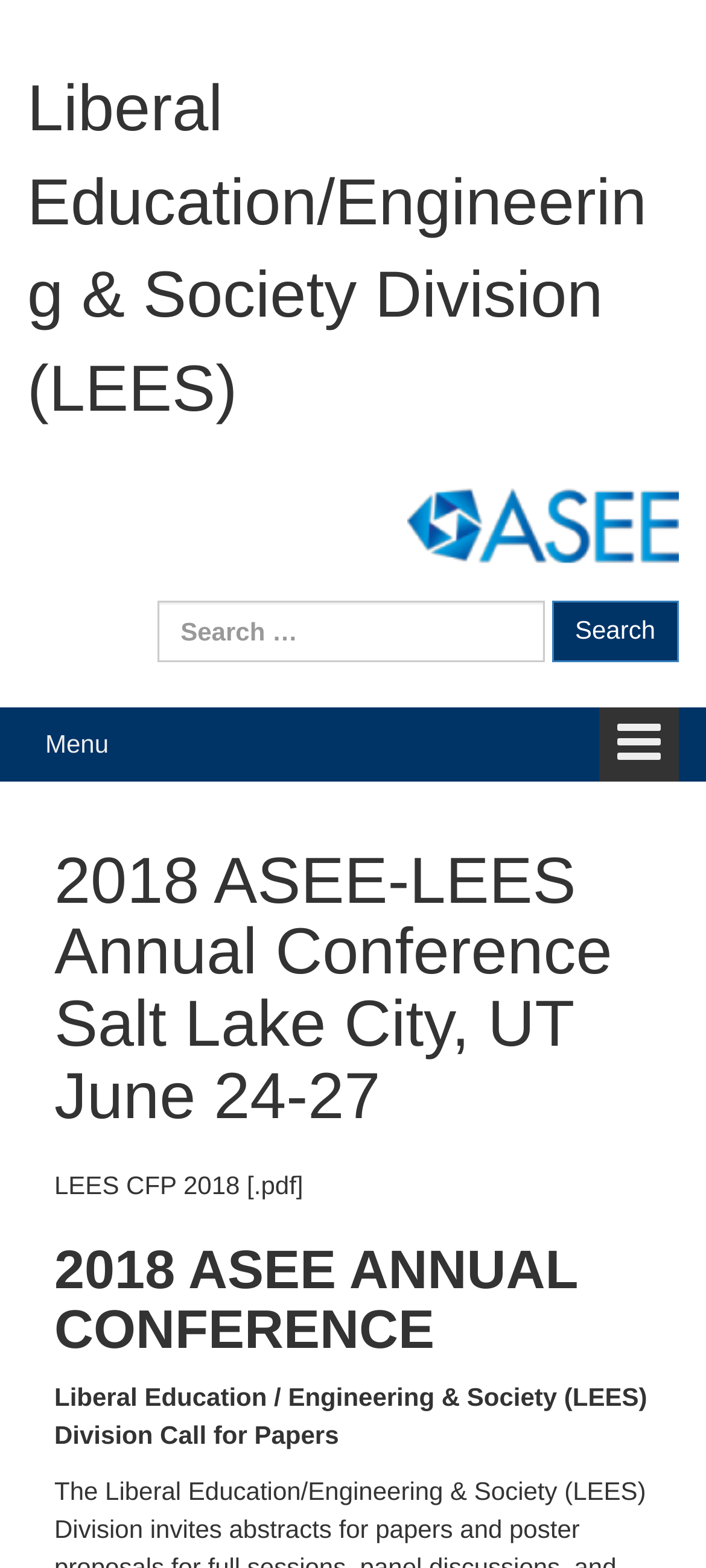Can you specify the bounding box coordinates of the area that needs to be clicked to fulfill the following instruction: "Click on Studying at UL FGG"?

None